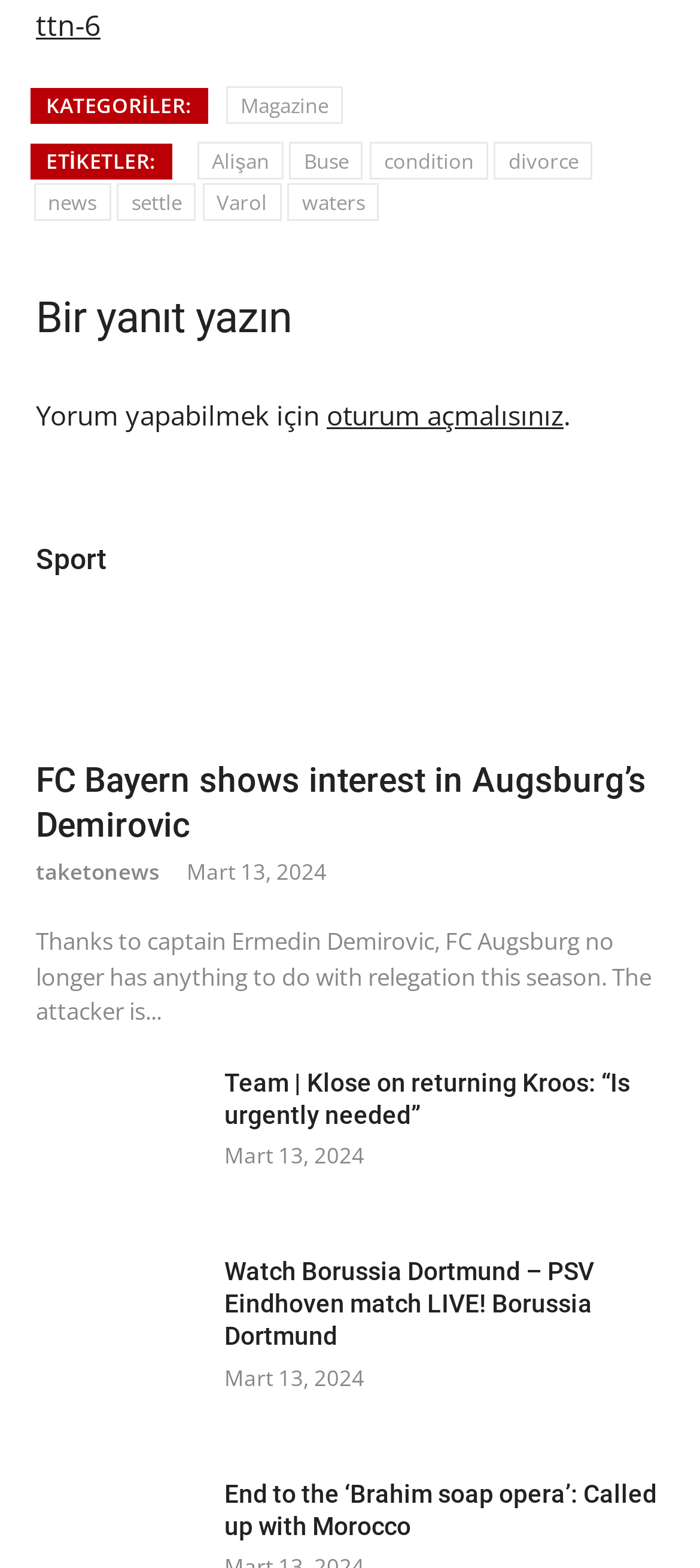Provide the bounding box coordinates of the area you need to click to execute the following instruction: "Click on the 'Watch Borussia Dortmund – PSV Eindhoven match LIVE!' link".

[0.051, 0.8, 0.282, 0.864]